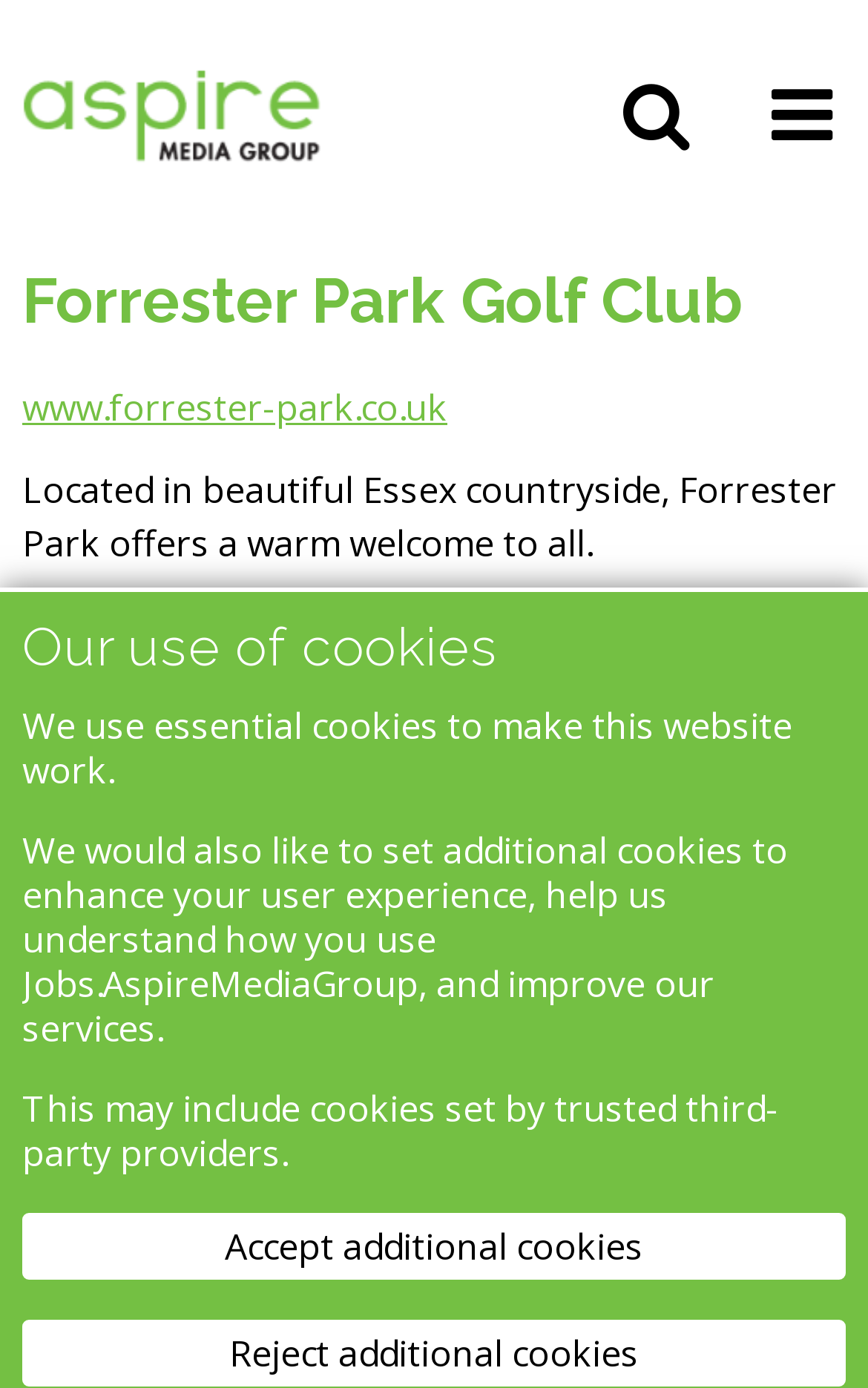Given the element description, predict the bounding box coordinates in the format (top-left x, top-left y, bottom-right x, bottom-right y). Make sure all values are between 0 and 1. Here is the element description: value="Reject additional cookies"

[0.026, 0.951, 0.974, 0.999]